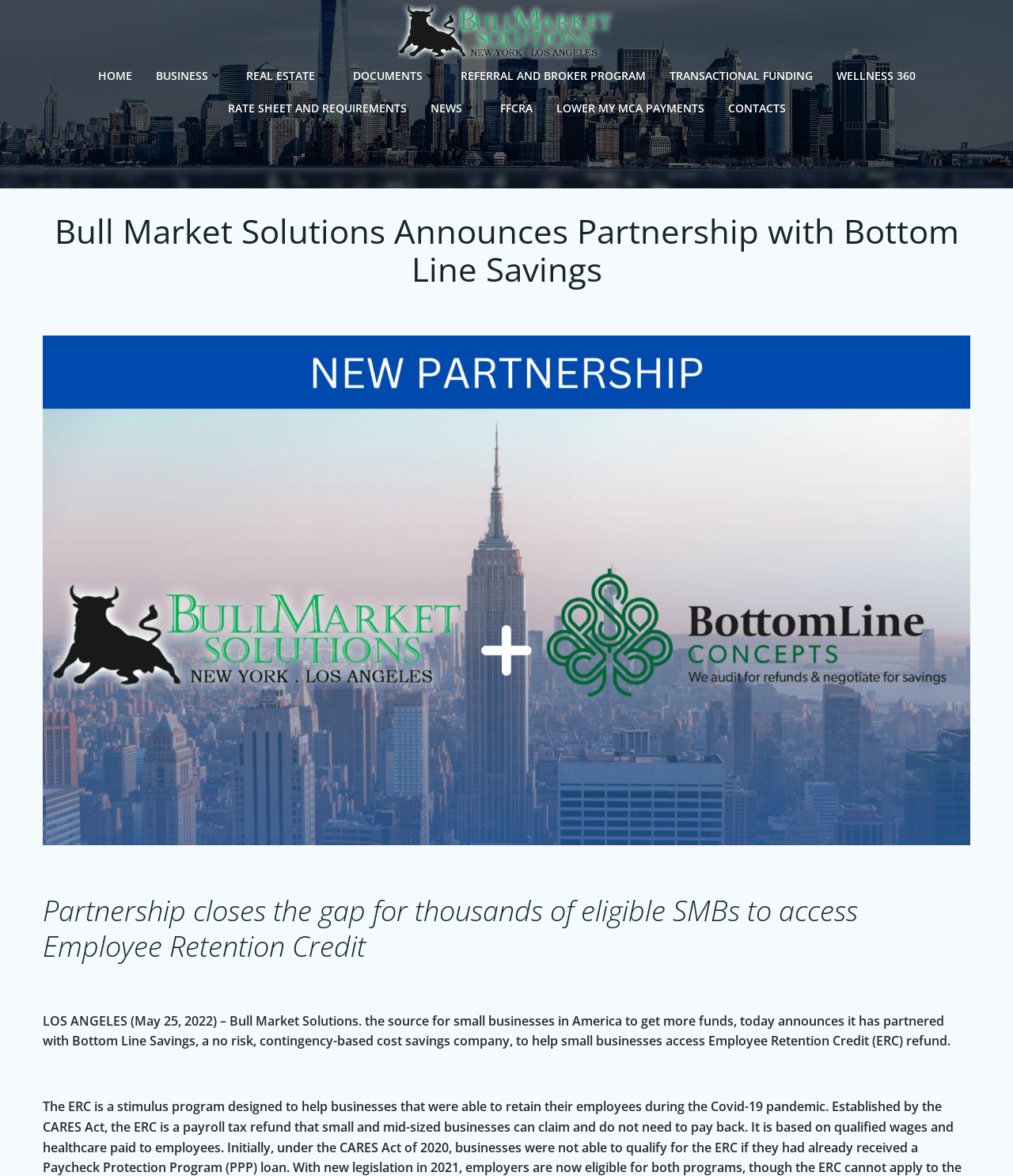Give a one-word or short phrase answer to this question: 
What is the platform used to create the website?

WordPress